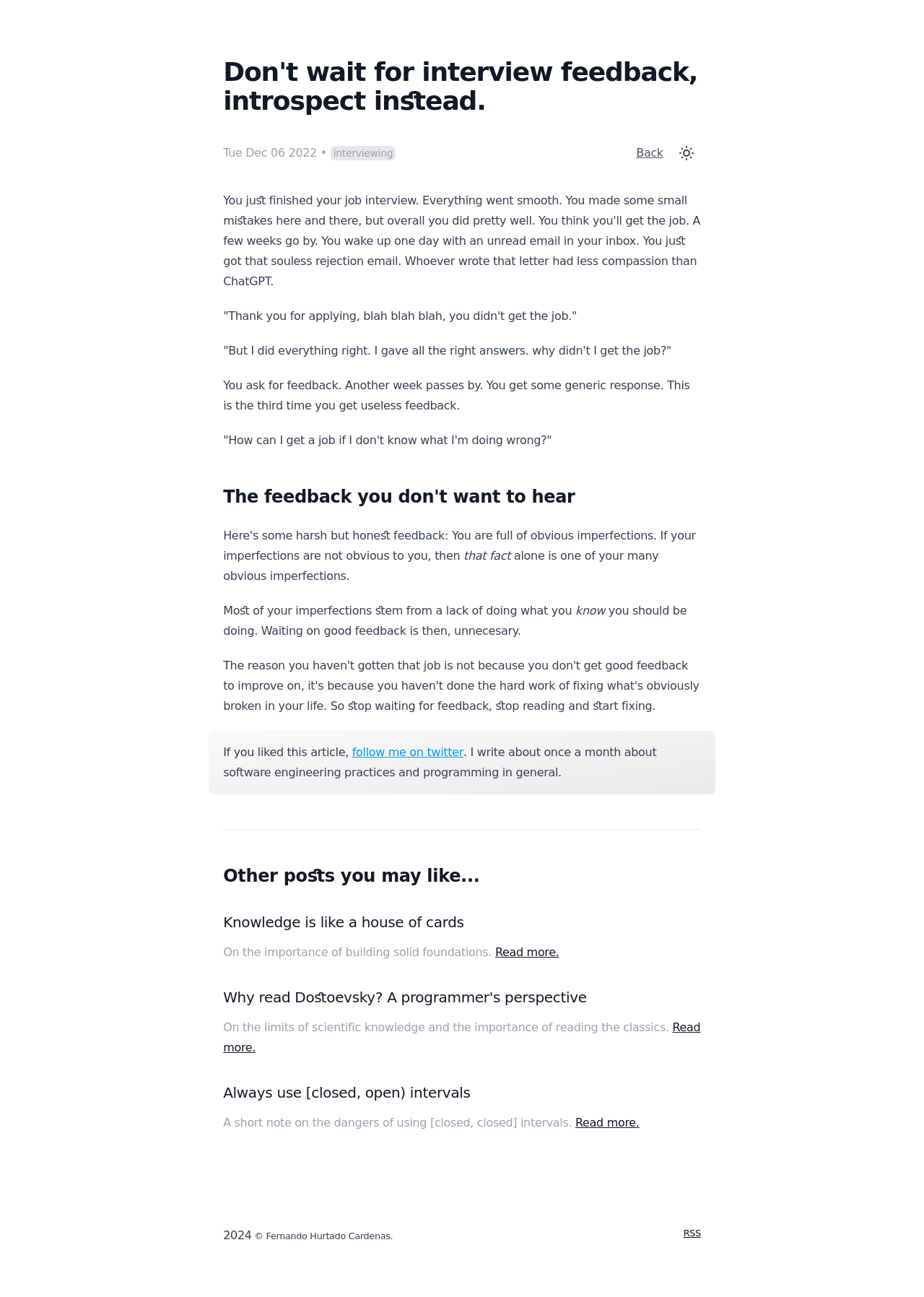Provide your answer in a single word or phrase: 
What is the topic of the article?

interviewing